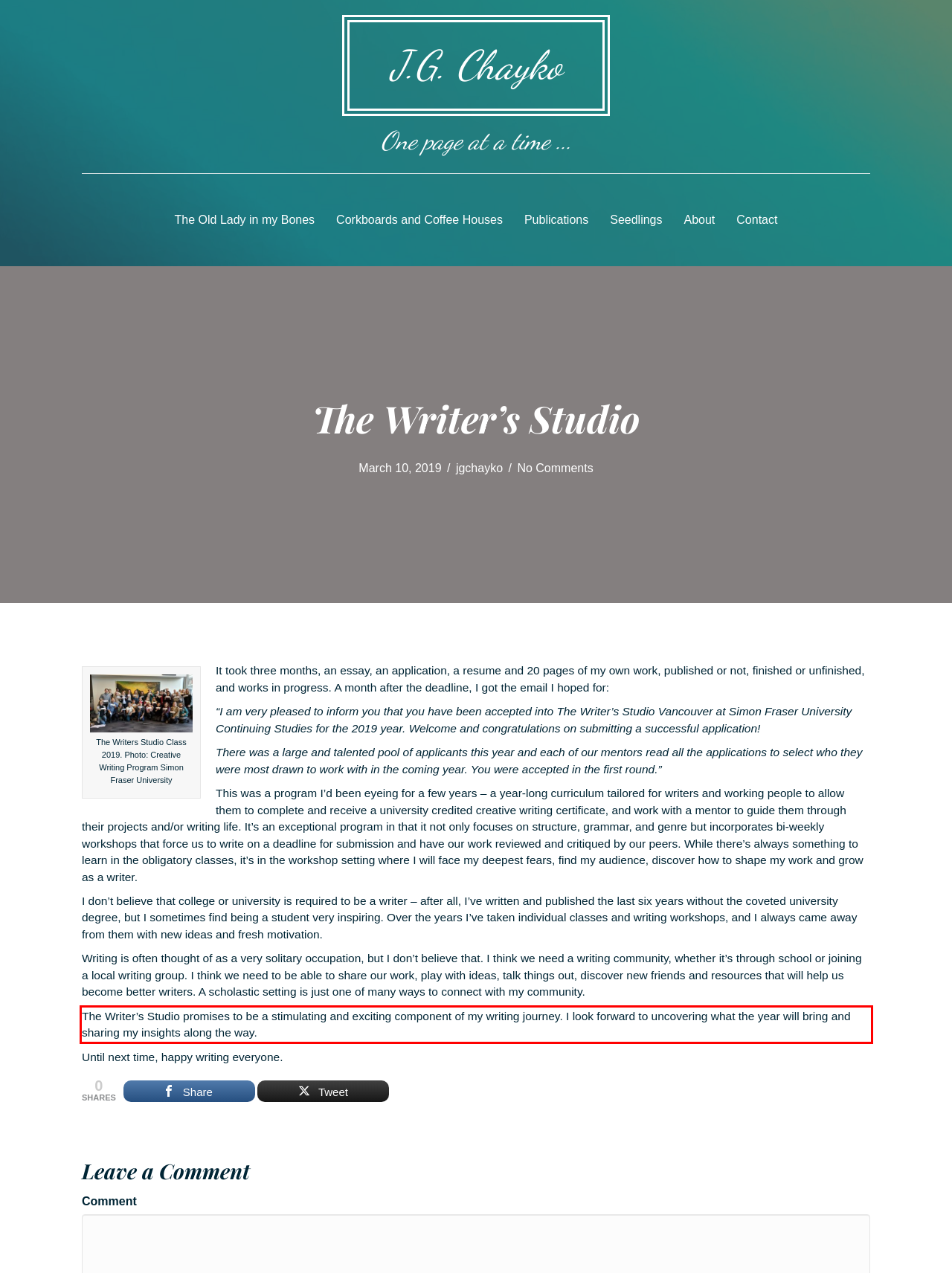Using the webpage screenshot, recognize and capture the text within the red bounding box.

The Writer’s Studio promises to be a stimulating and exciting component of my writing journey. I look forward to uncovering what the year will bring and sharing my insights along the way.